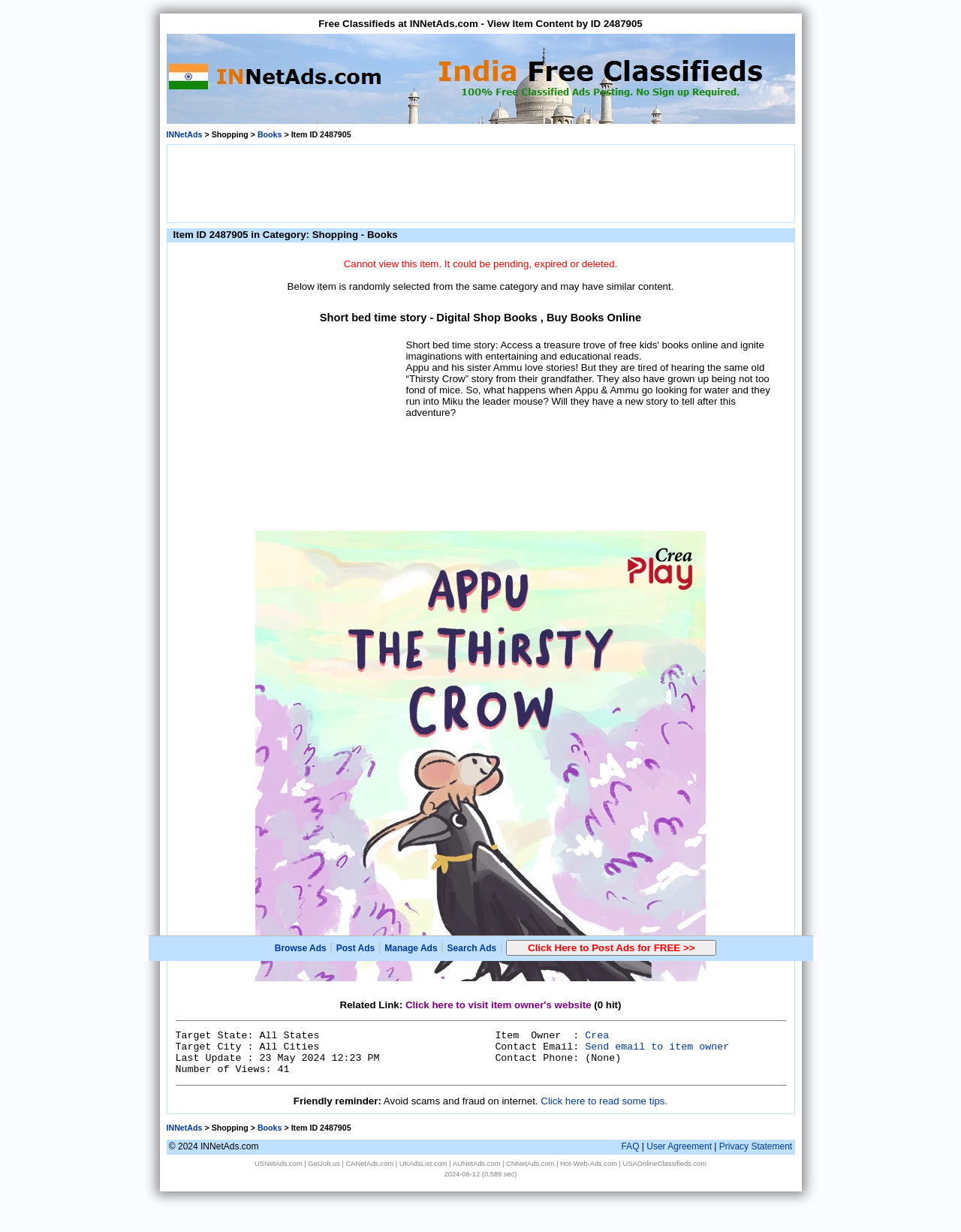Find the bounding box coordinates for the HTML element specified by: "parent_node: GOING EASY: REALLY?".

None